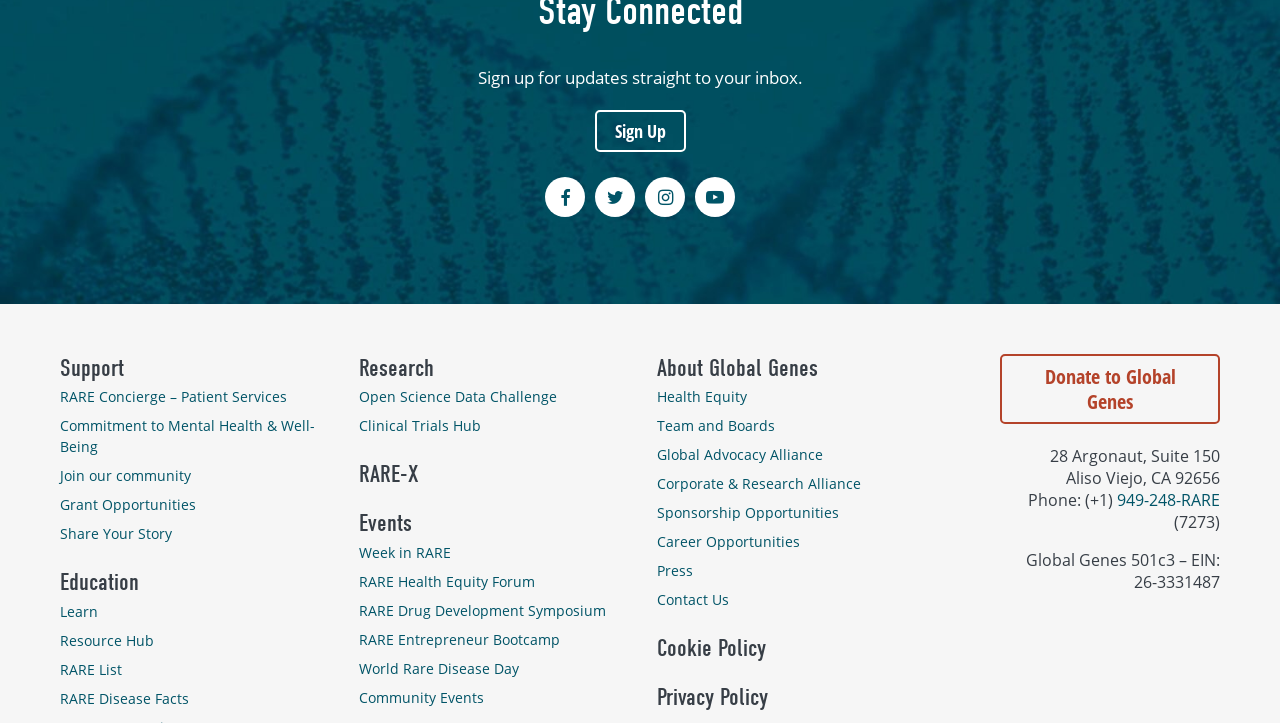What is the purpose of the 'Sign up' button?
Using the picture, provide a one-word or short phrase answer.

To receive updates